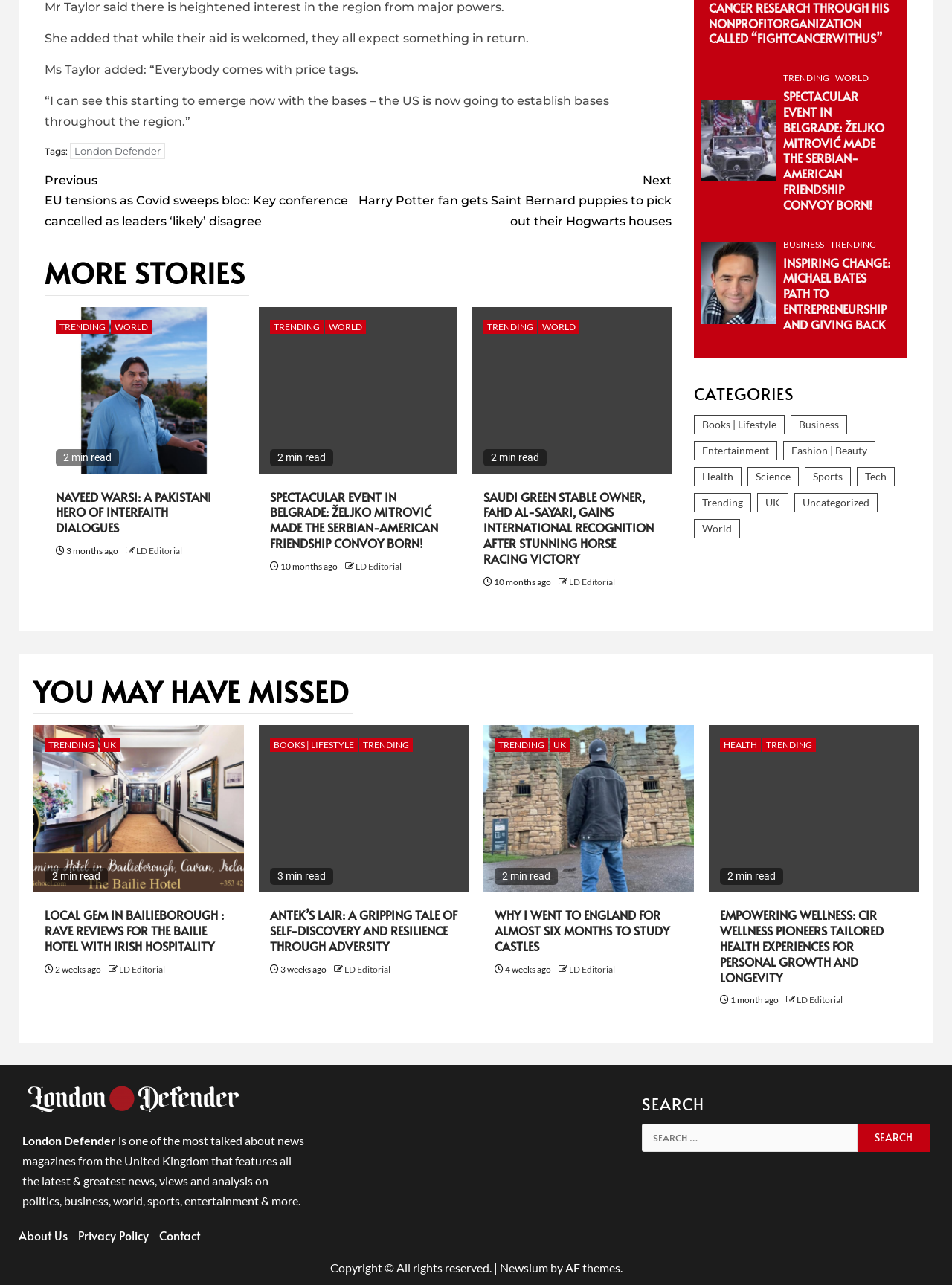Refer to the screenshot and give an in-depth answer to this question: How many trending articles are there?

I found the link 'Trending (291 items)' under the 'CATEGORIES' heading, which indicates that there are 291 trending articles.